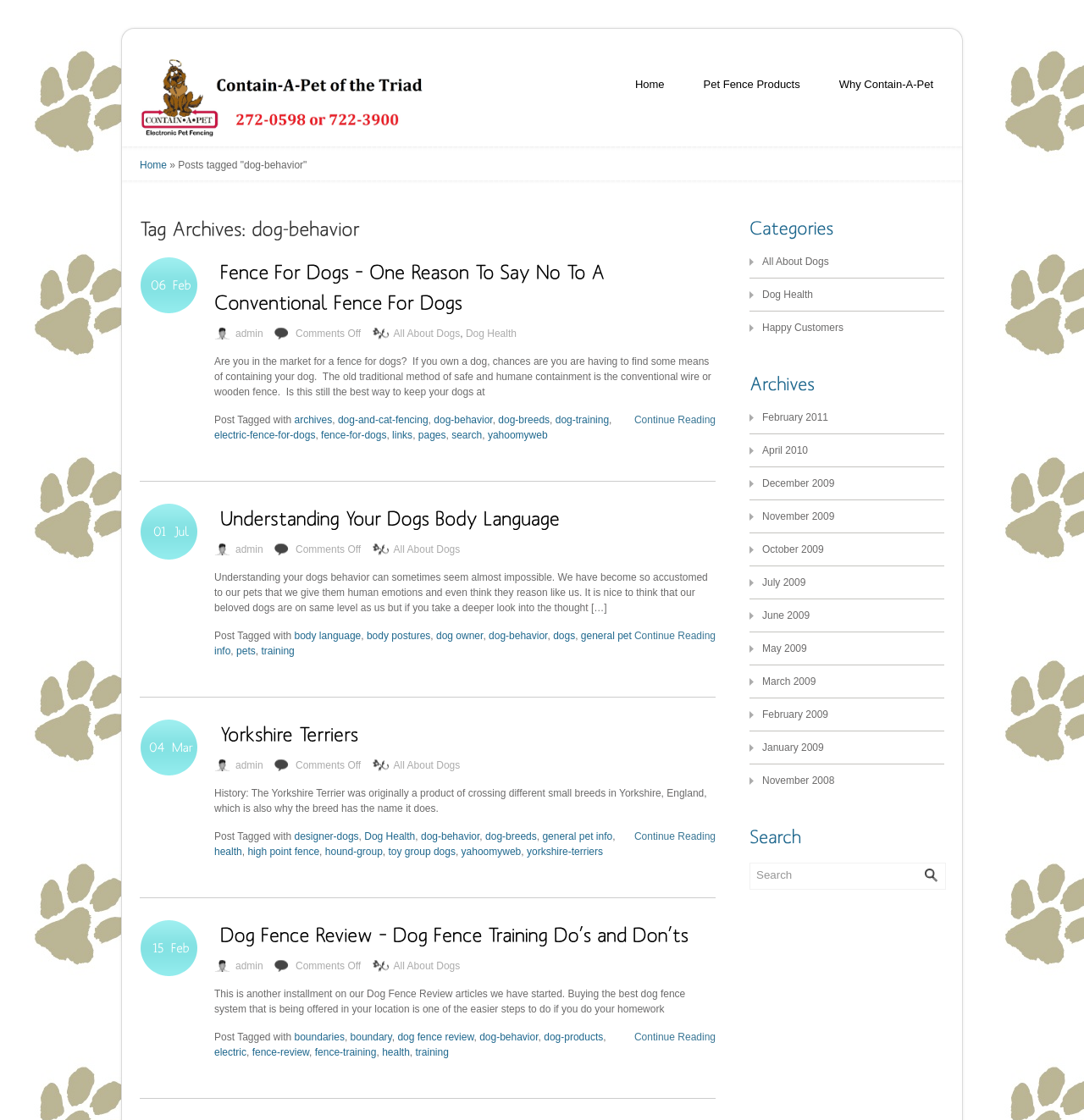Can you show the bounding box coordinates of the region to click on to complete the task described in the instruction: "Click on the 'Home' link"?

[0.576, 0.064, 0.623, 0.091]